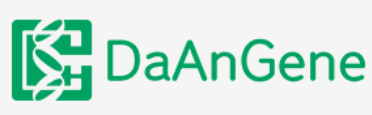Provide a single word or phrase to answer the given question: 
What does the stylized graphic element resemble?

double-stranded DNA